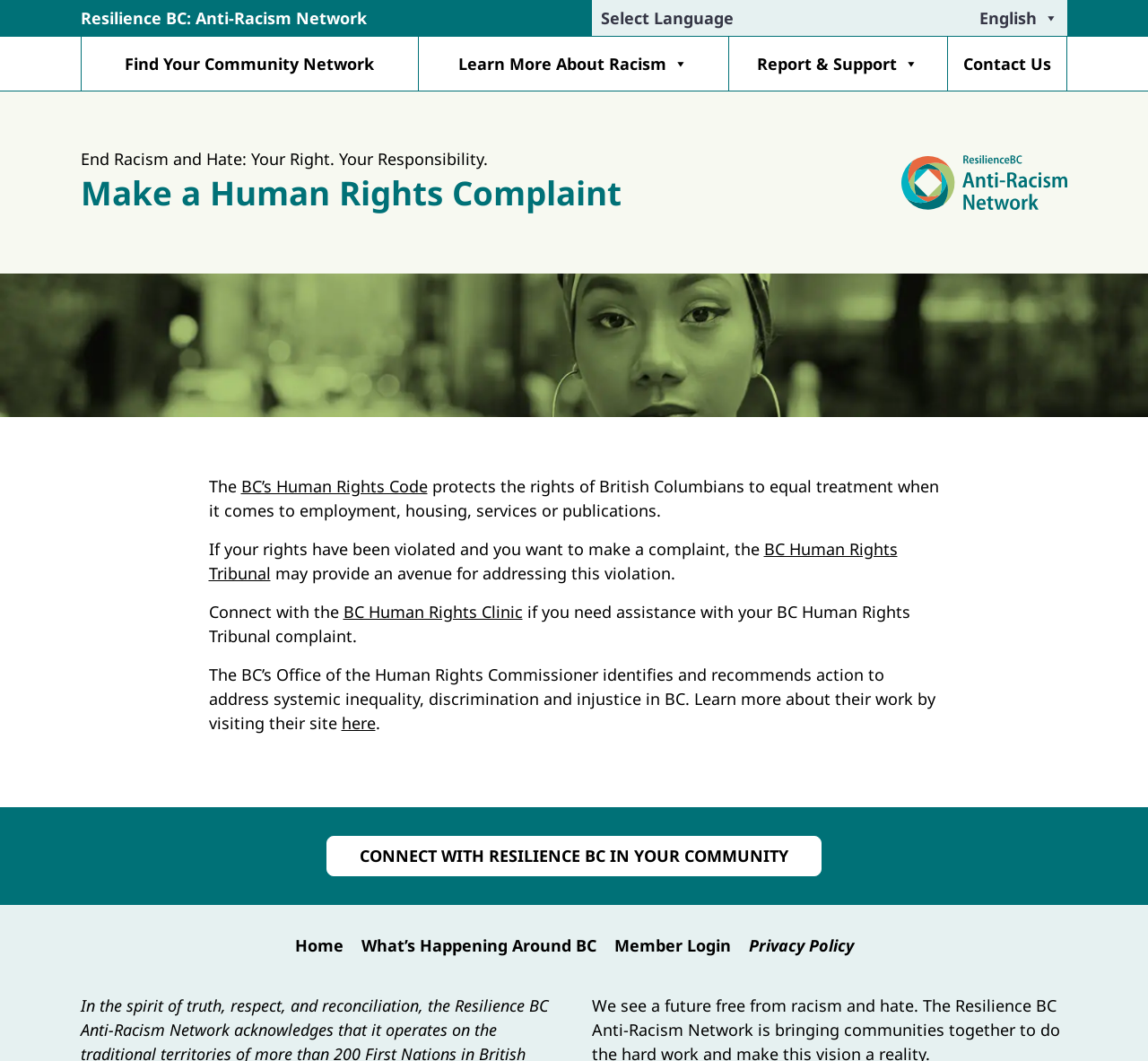What is the purpose of the BC Human Rights Tribunal?
Answer the question with as much detail as you can, using the image as a reference.

Based on the webpage content, the BC Human Rights Tribunal is mentioned as an avenue for addressing human rights violations, which implies that its purpose is to provide a platform for individuals to report and seek redress for human rights violations.